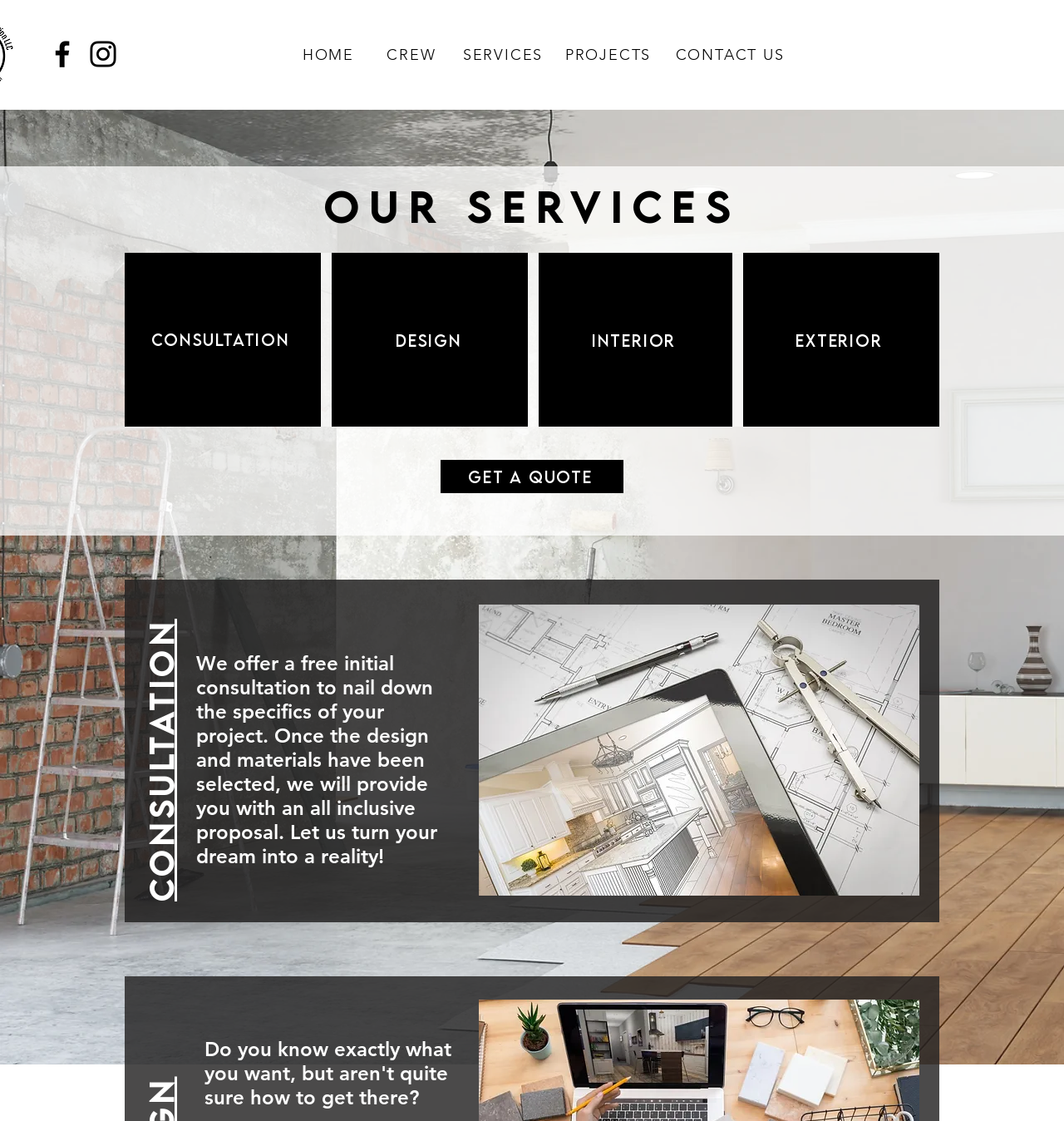Please identify the bounding box coordinates of the element I need to click to follow this instruction: "Click on the 'Our Story' link".

None